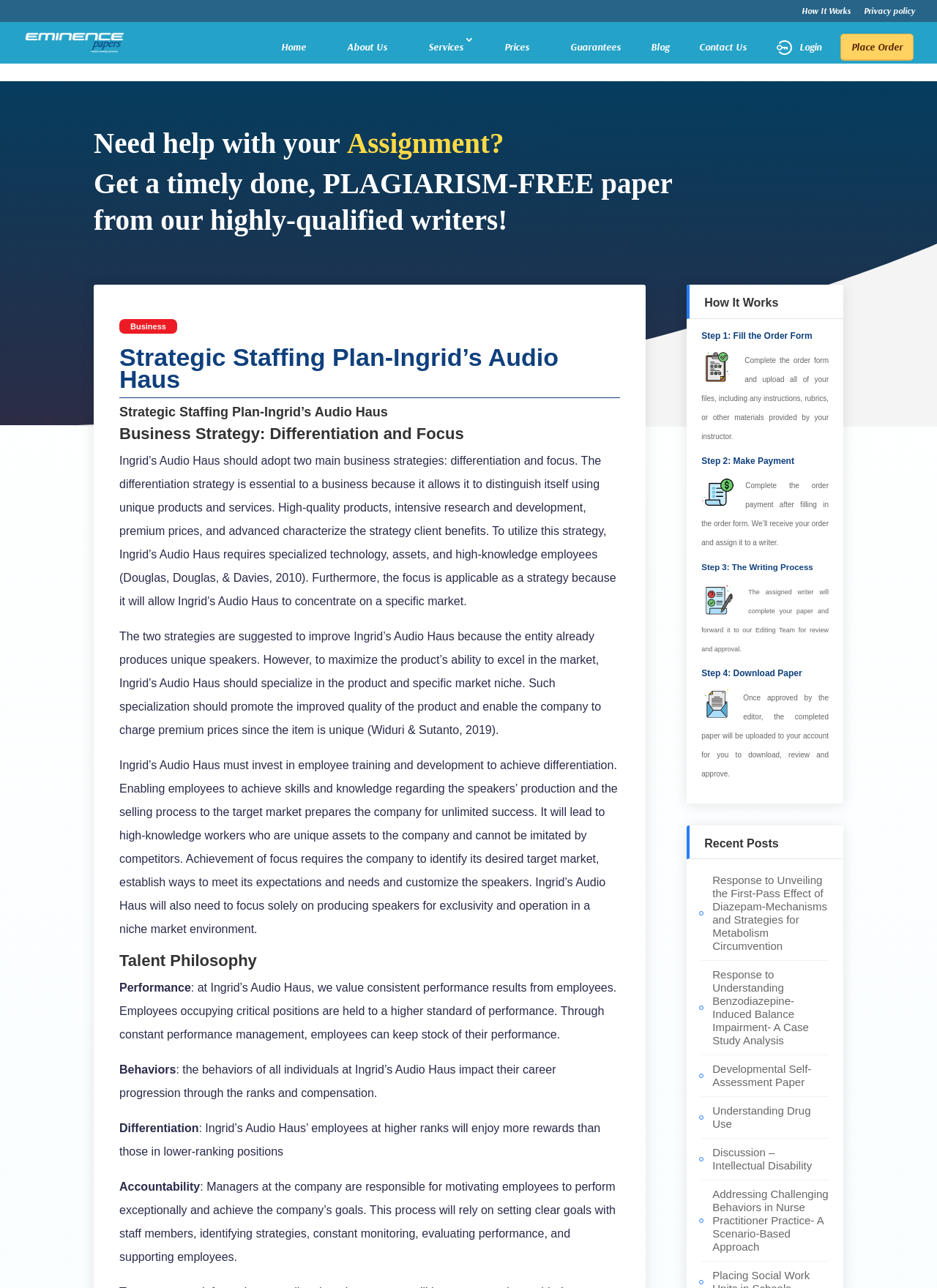Please determine the bounding box of the UI element that matches this description: Discussion – Intellectual Disability. The coordinates should be given as (top-left x, top-left y, bottom-right x, bottom-right y), with all values between 0 and 1.

[0.76, 0.89, 0.867, 0.91]